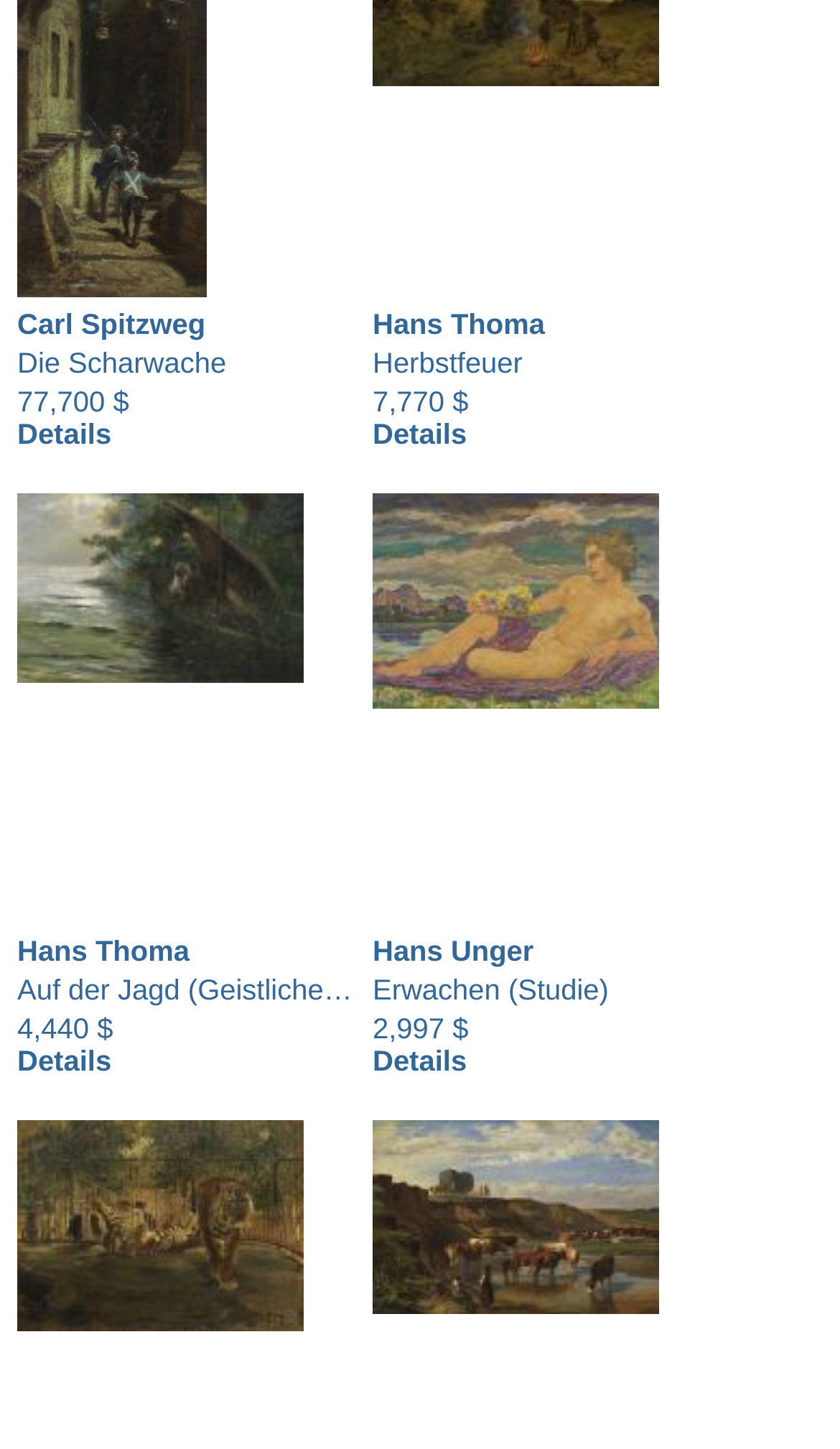Please identify the bounding box coordinates of the area that needs to be clicked to fulfill the following instruction: "View image of Otto Dill - Zwei Tiger im Zoo."

[0.021, 0.774, 0.362, 0.919]